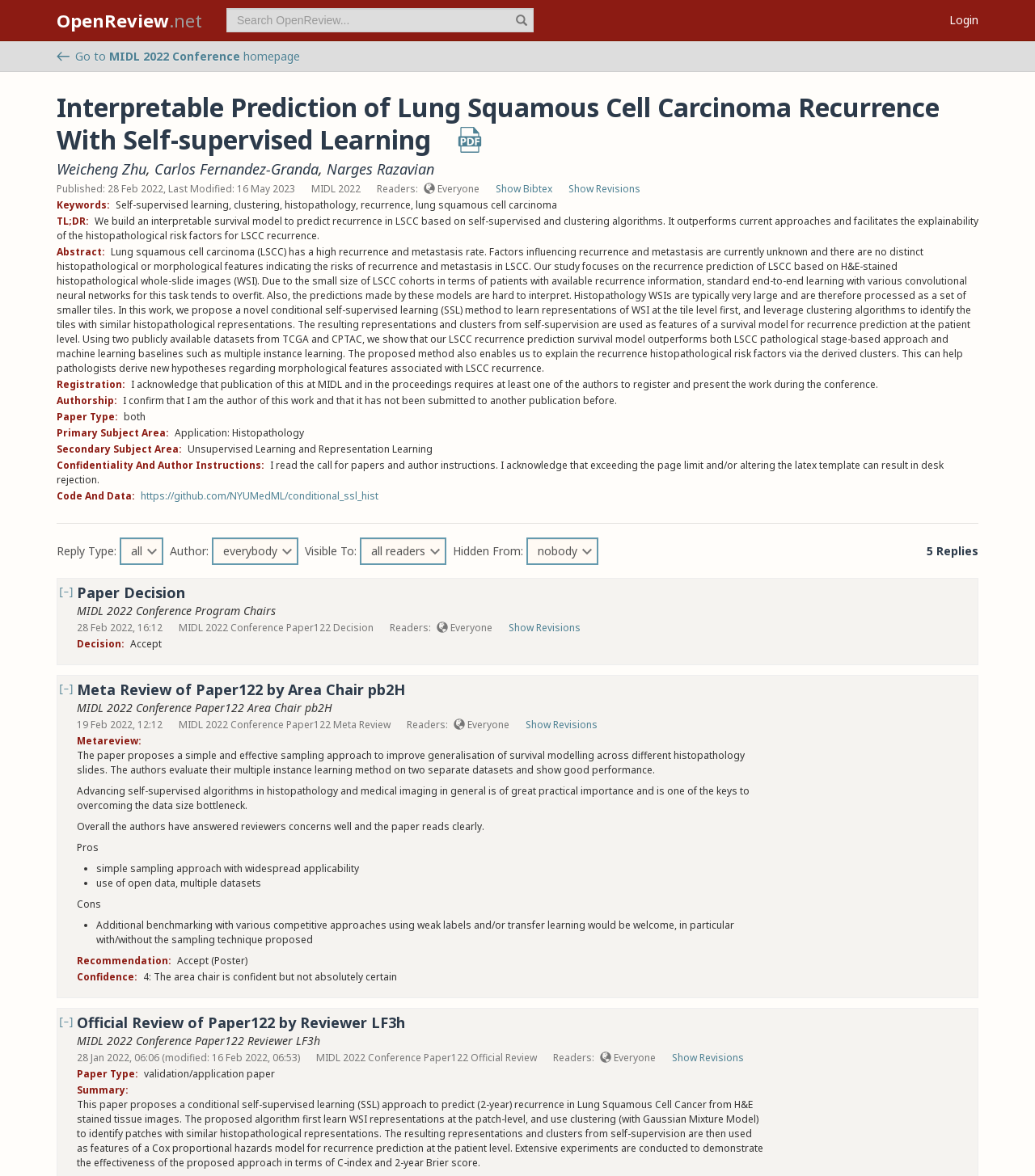Pinpoint the bounding box coordinates for the area that should be clicked to perform the following instruction: "show Bibtex".

[0.479, 0.154, 0.534, 0.166]